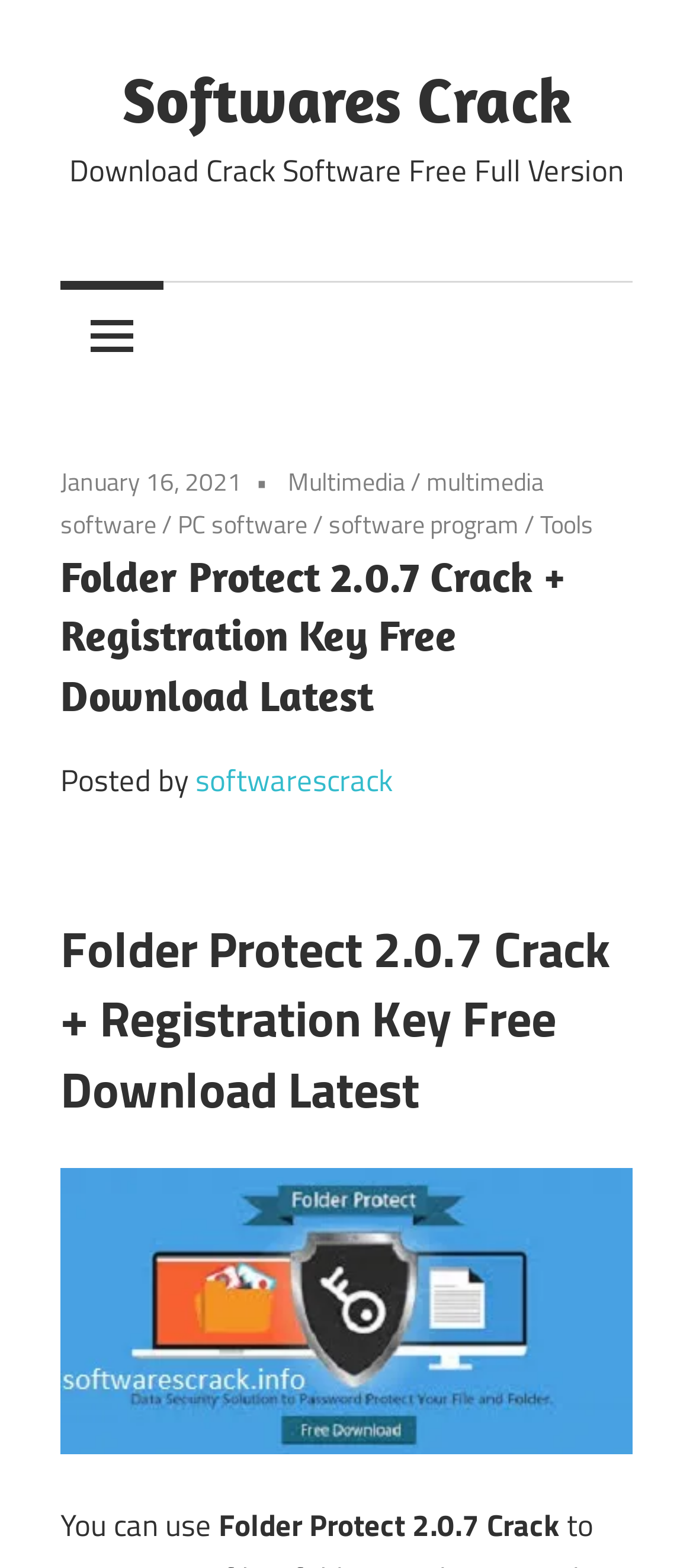What is the date of the post?
Give a detailed explanation using the information visible in the image.

The date of the post can be found in the header section, where it is listed as 'January 16, 2021'.